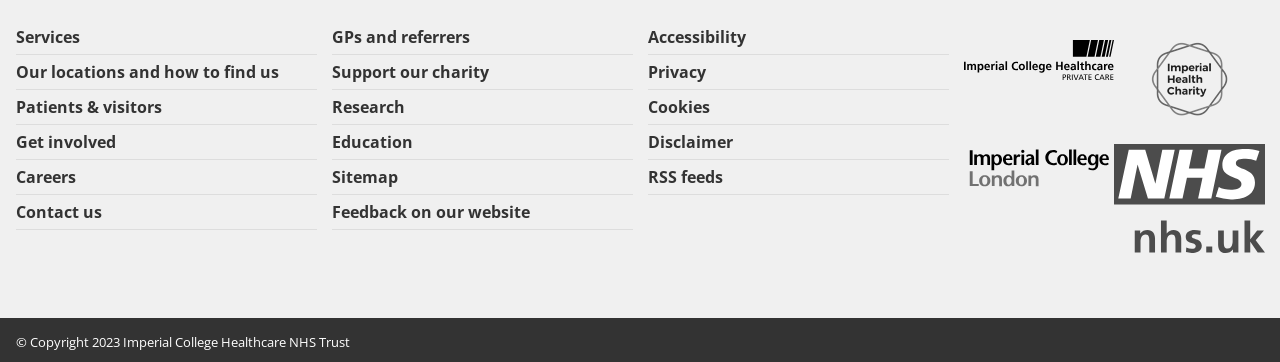Give a short answer to this question using one word or a phrase:
How many links are there on the right side?

4